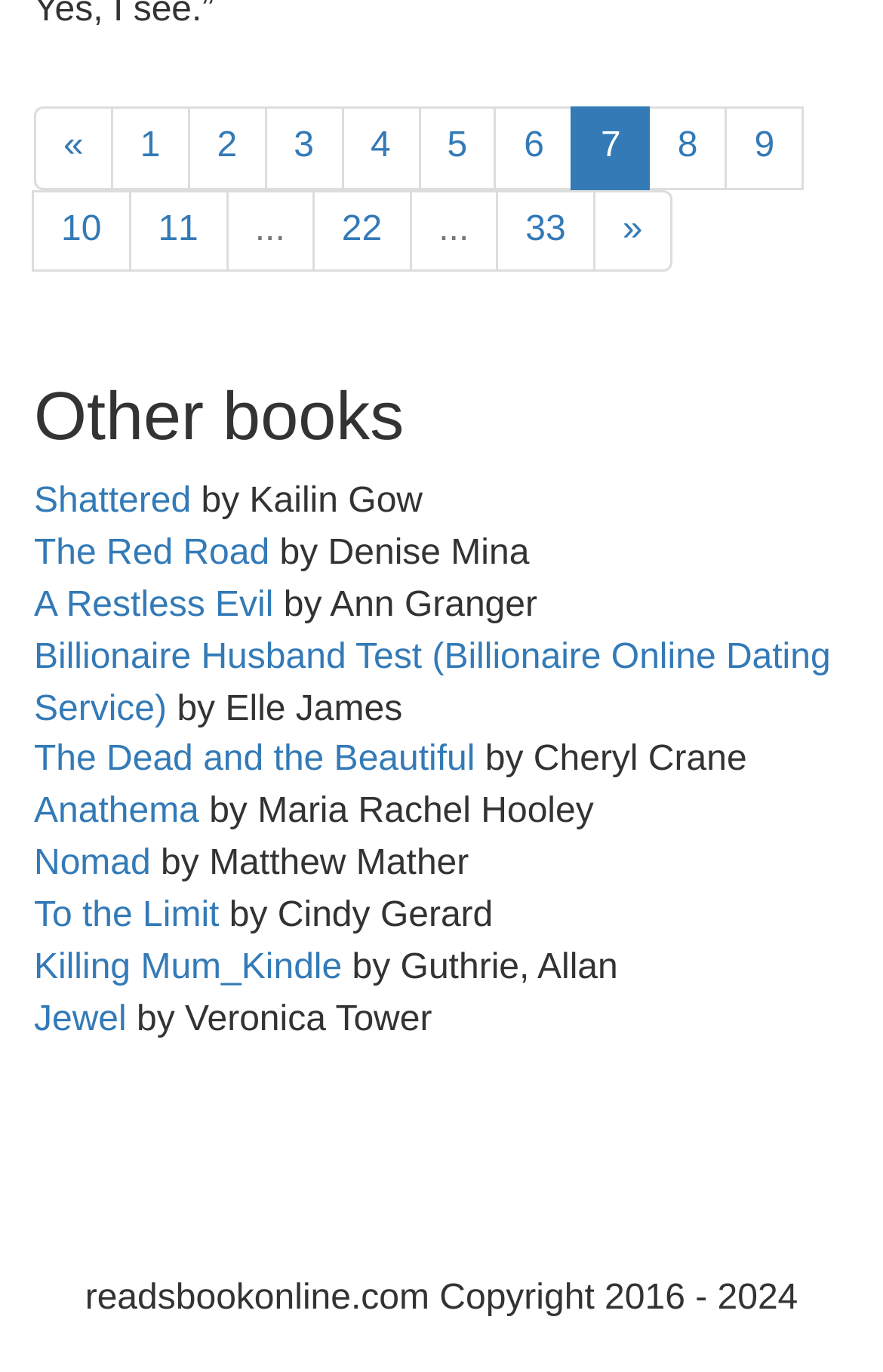What is the copyright year range of the website?
Could you answer the question in a detailed manner, providing as much information as possible?

The copyright information is located at the bottom of the page, and it states that the website's copyright is from 2016 to 2024.